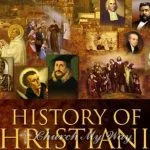Provide a thorough description of the image.

The image illustrates the "History of Christianity," featuring a collage of significant historical figures and scenes related to Christianity. Prominently displayed is the title "HISTORY OF CHRISTIANITY," rendered in large, bold lettering at the bottom of the image. Surrounding the title are portraits of influential figures throughout Christian history, set against a backdrop that evokes a sense of timelessness, with textures resembling aged manuscripts and historical texts. This artistic composition highlights the rich heritage and complex narrative of Christianity, encompassing various periods and key personalities who have shaped its development over the centuries. The visual elements effectively convey the depth and significance of Christianity's impact on history and culture.